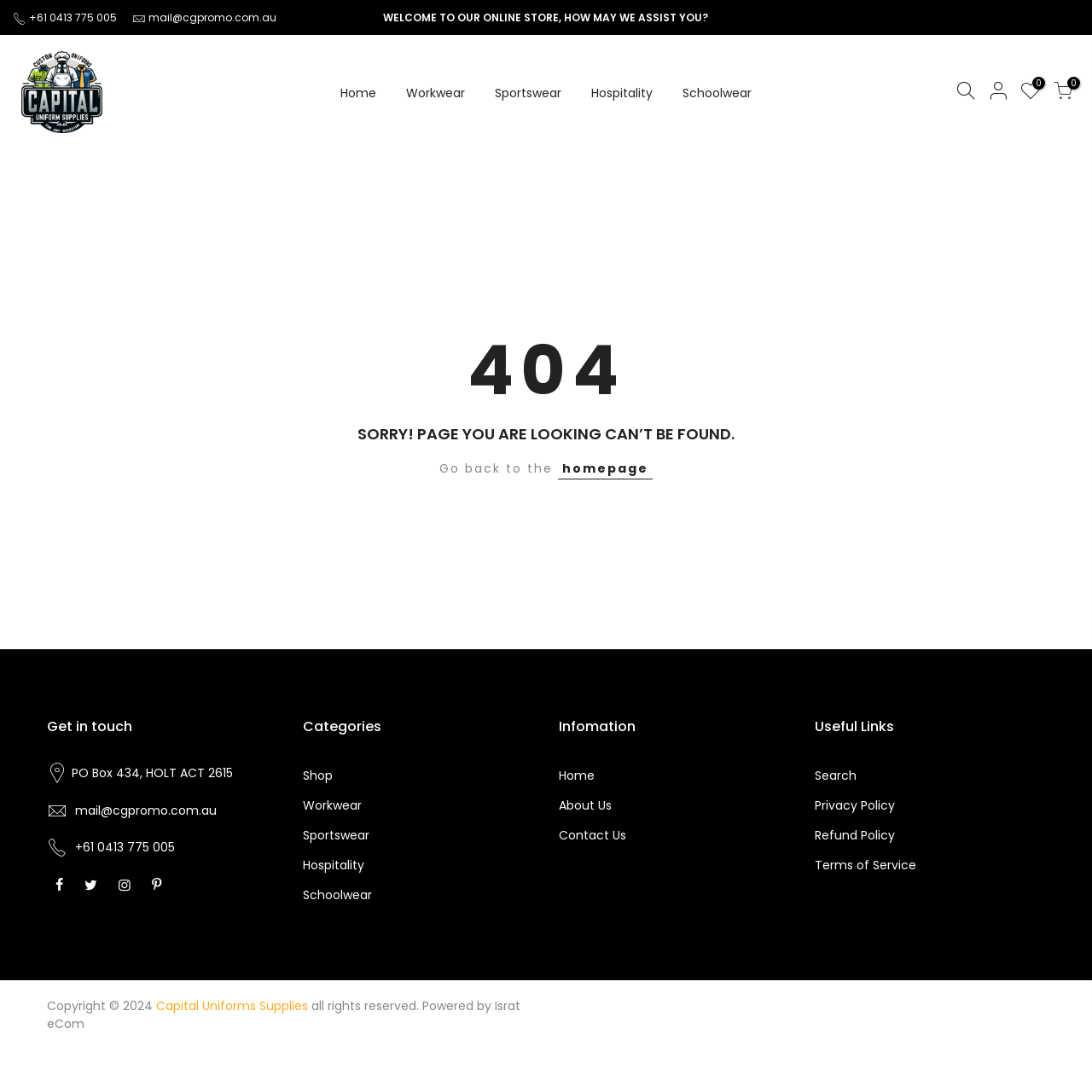Give an extensive and precise description of the webpage.

This webpage is a 404 error page from Capital Uniform Supplies. At the top, there is a phone number "+61 0413 775 005" and an email address "mail@cgpromo.com.au" on the left side, followed by a welcome message "WELCOME TO OUR ONLINE STORE, HOW MAY WE ASSIST YOU?" in the center. Below this, there is a logo of Capital Uniform Supplies with a link to the homepage.

The main content of the page is a 404 error message, which is divided into two headings: "404" and "SORRY! PAGE YOU ARE LOOKING CAN’T BE FOUND." Below this, there is a message "Go back to the" followed by a link to the homepage.

On the bottom left side, there are three columns of links and information. The first column is titled "Get in touch" and contains the company's address, email, and phone number, as well as social media links. The second column is titled "Categories" and contains links to different categories of products, such as Workwear, Sportswear, and Schoolwear. The third column is titled "Infomation" and contains links to pages like About Us, Contact Us, and Home.

On the bottom right side, there is a column titled "Useful Links" with links to pages like Search, Privacy Policy, and Terms of Service. At the very bottom, there is a copyright notice and a powered by message with a link to Israt eCom.